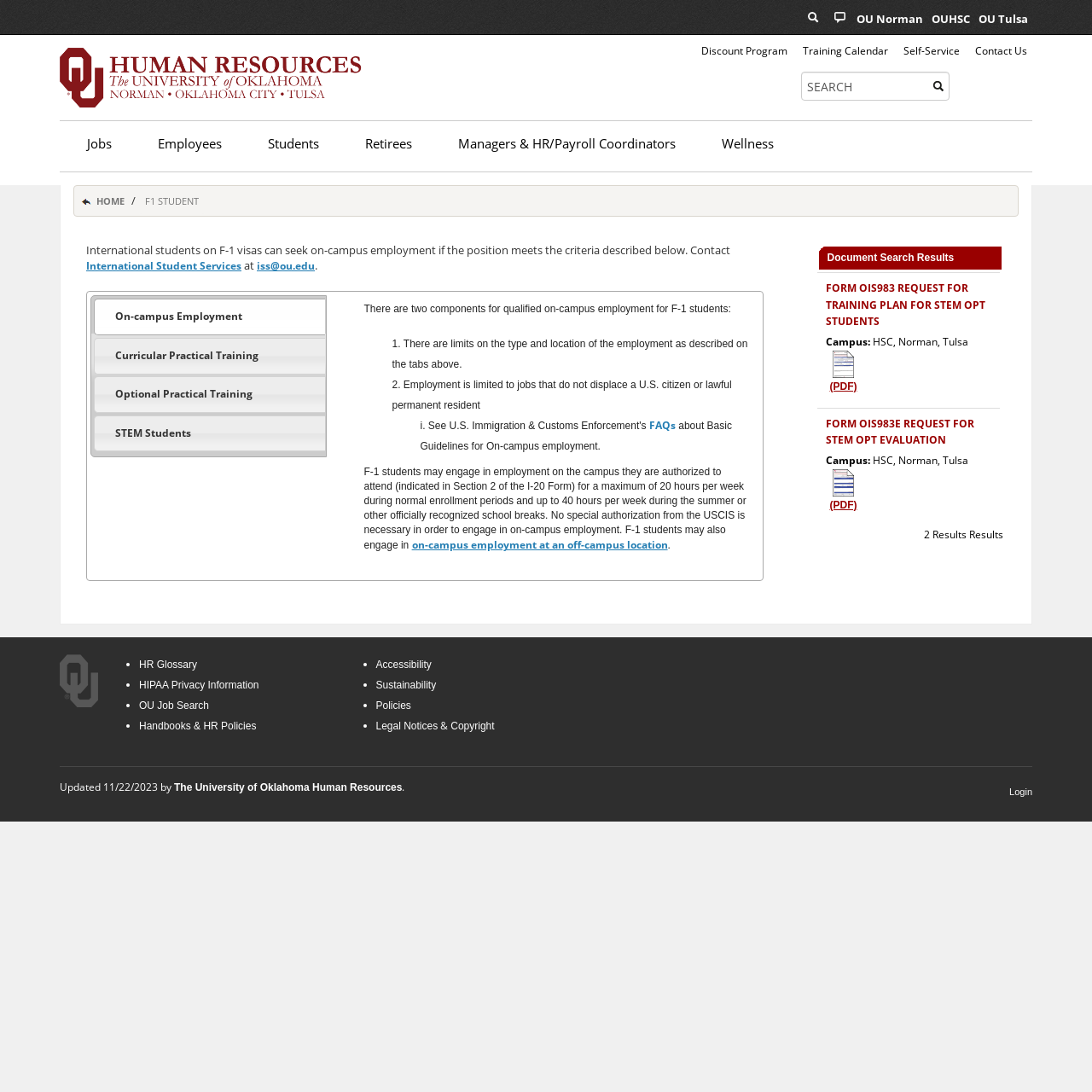Please identify the bounding box coordinates of the element that needs to be clicked to perform the following instruction: "contact us".

[0.893, 0.04, 0.941, 0.053]